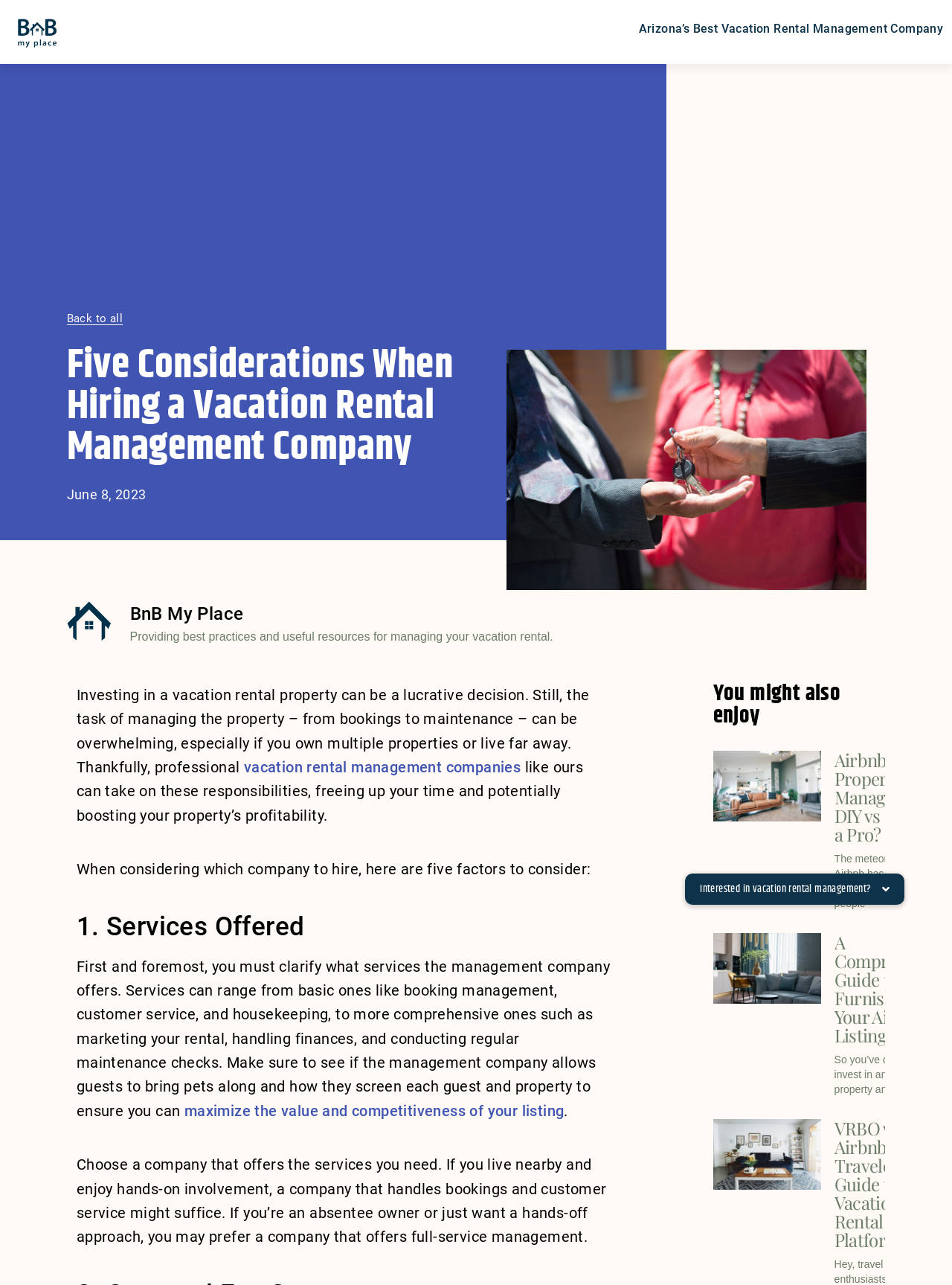What is the text of the webpage's headline?

Five Considerations When Hiring a Vacation Rental Management Company